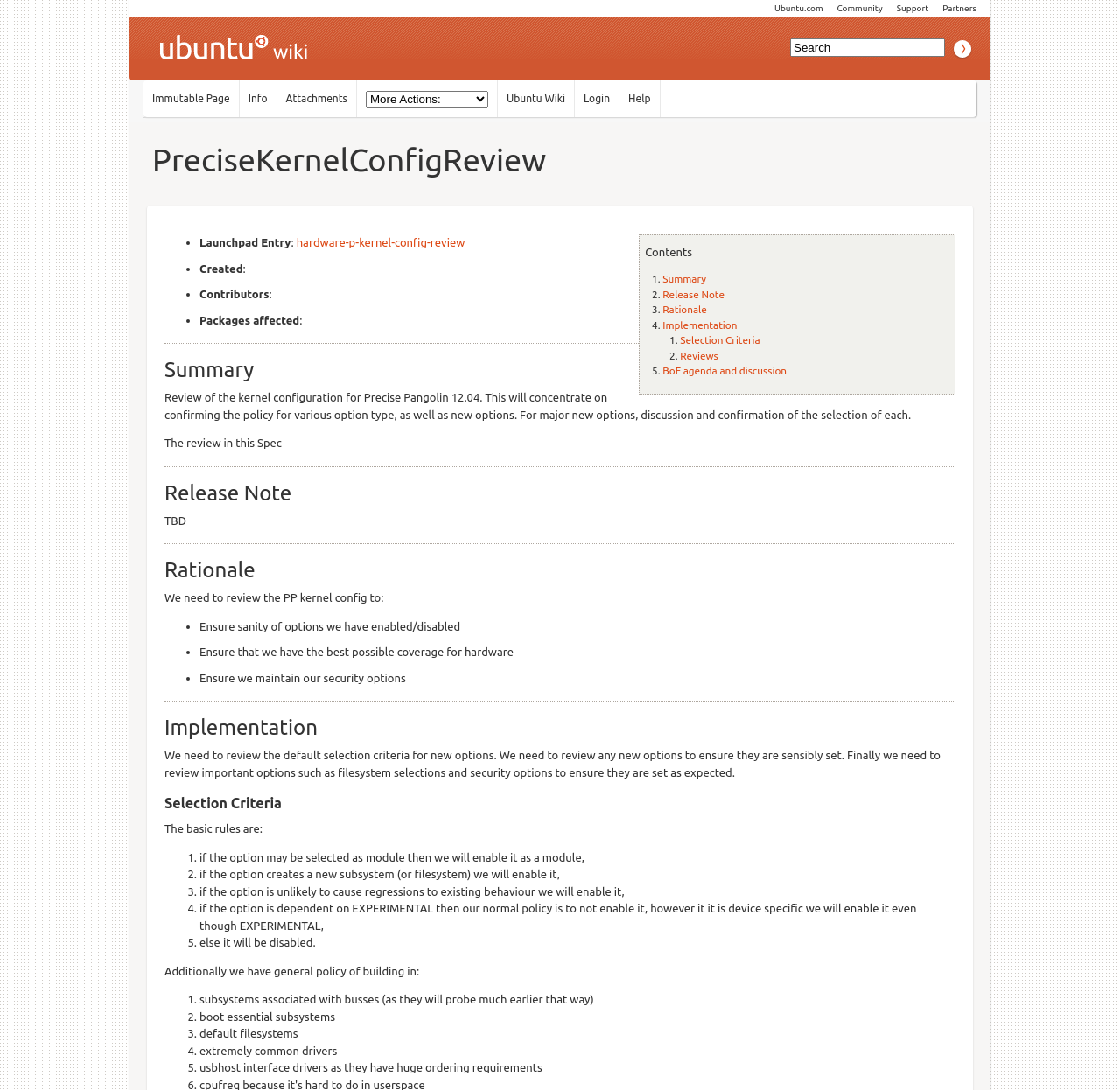Please specify the bounding box coordinates of the area that should be clicked to accomplish the following instruction: "Click on the PreciseKernelConfigReview link". The coordinates should consist of four float numbers between 0 and 1, i.e., [left, top, right, bottom].

[0.136, 0.13, 0.488, 0.163]